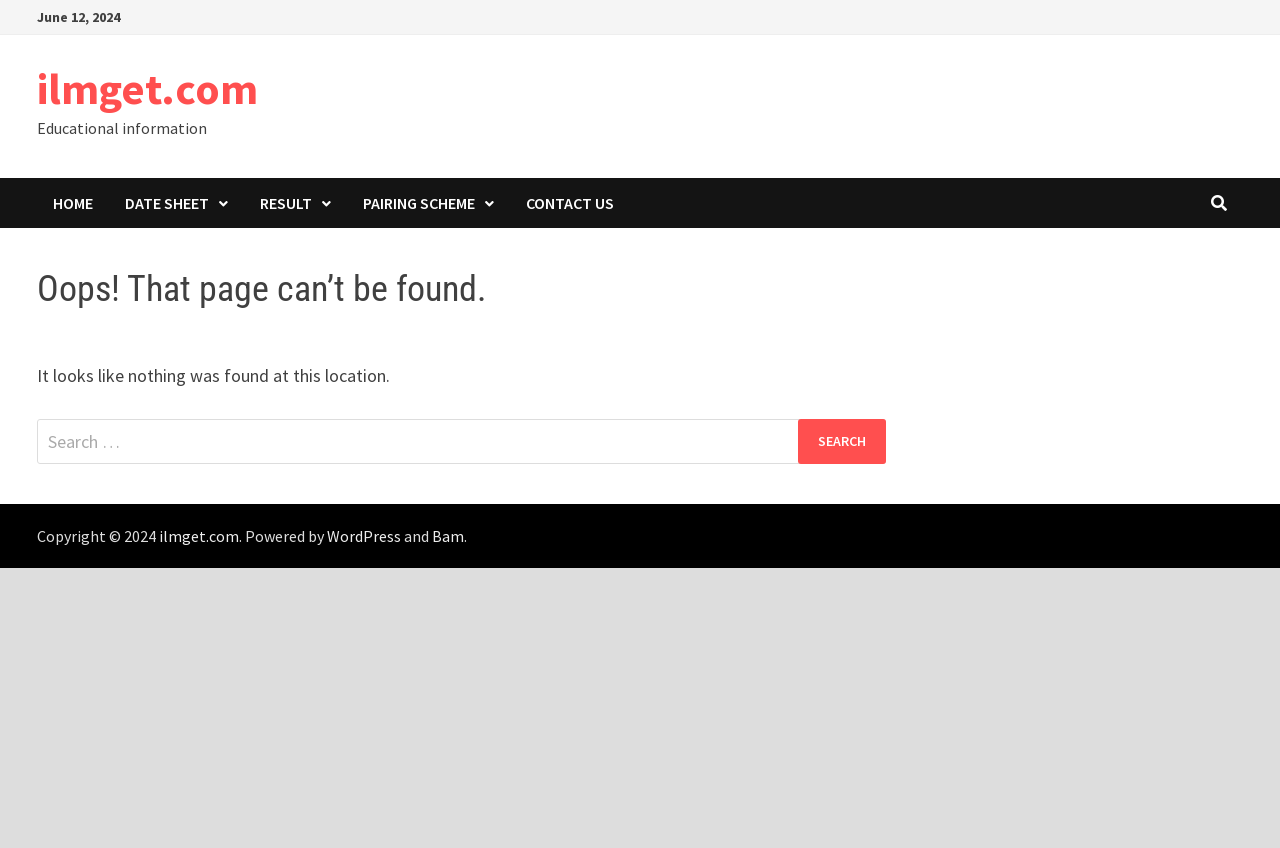Based on the element description ilmget.com, identify the bounding box of the UI element in the given webpage screenshot. The coordinates should be in the format (top-left x, top-left y, bottom-right x, bottom-right y) and must be between 0 and 1.

[0.124, 0.62, 0.186, 0.643]